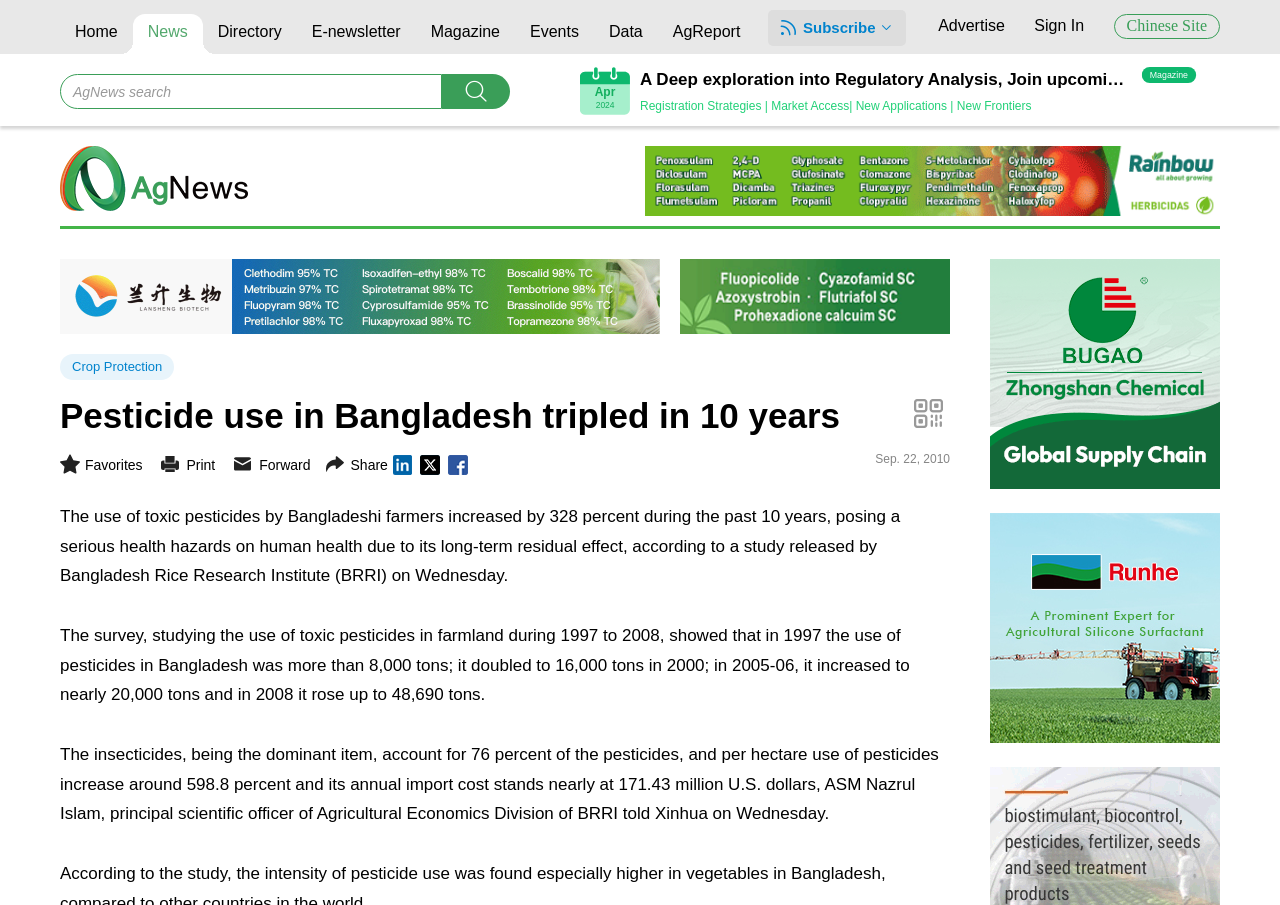Carefully examine the image and provide an in-depth answer to the question: What is the cost of pesticide import in 2008?

Based on the webpage content, the annual import cost of pesticides in 2008 was nearly 171.43 million U.S. dollars, which is a significant amount.